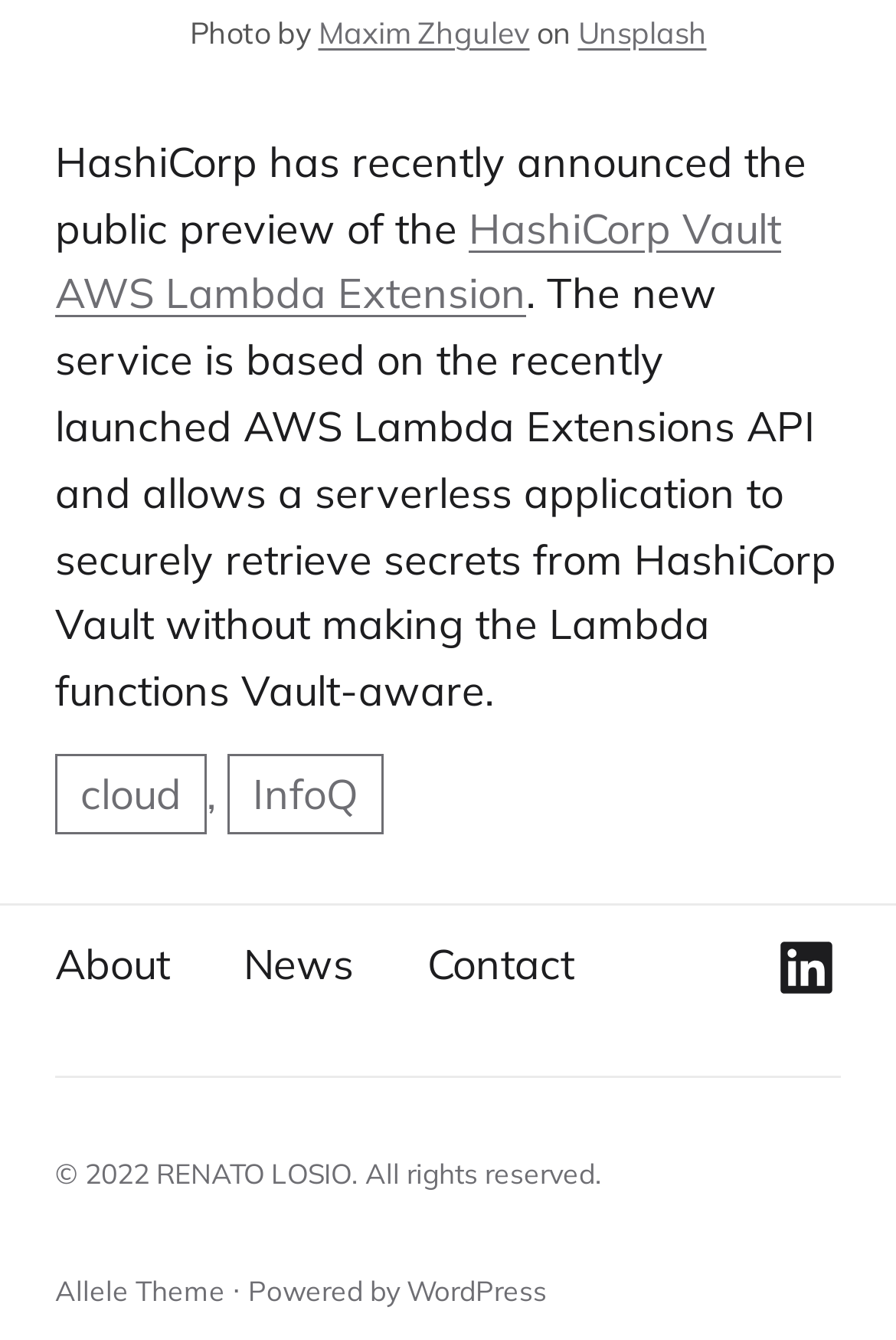What is the name of the theme used by the website?
Provide a concise answer using a single word or phrase based on the image.

Allele Theme